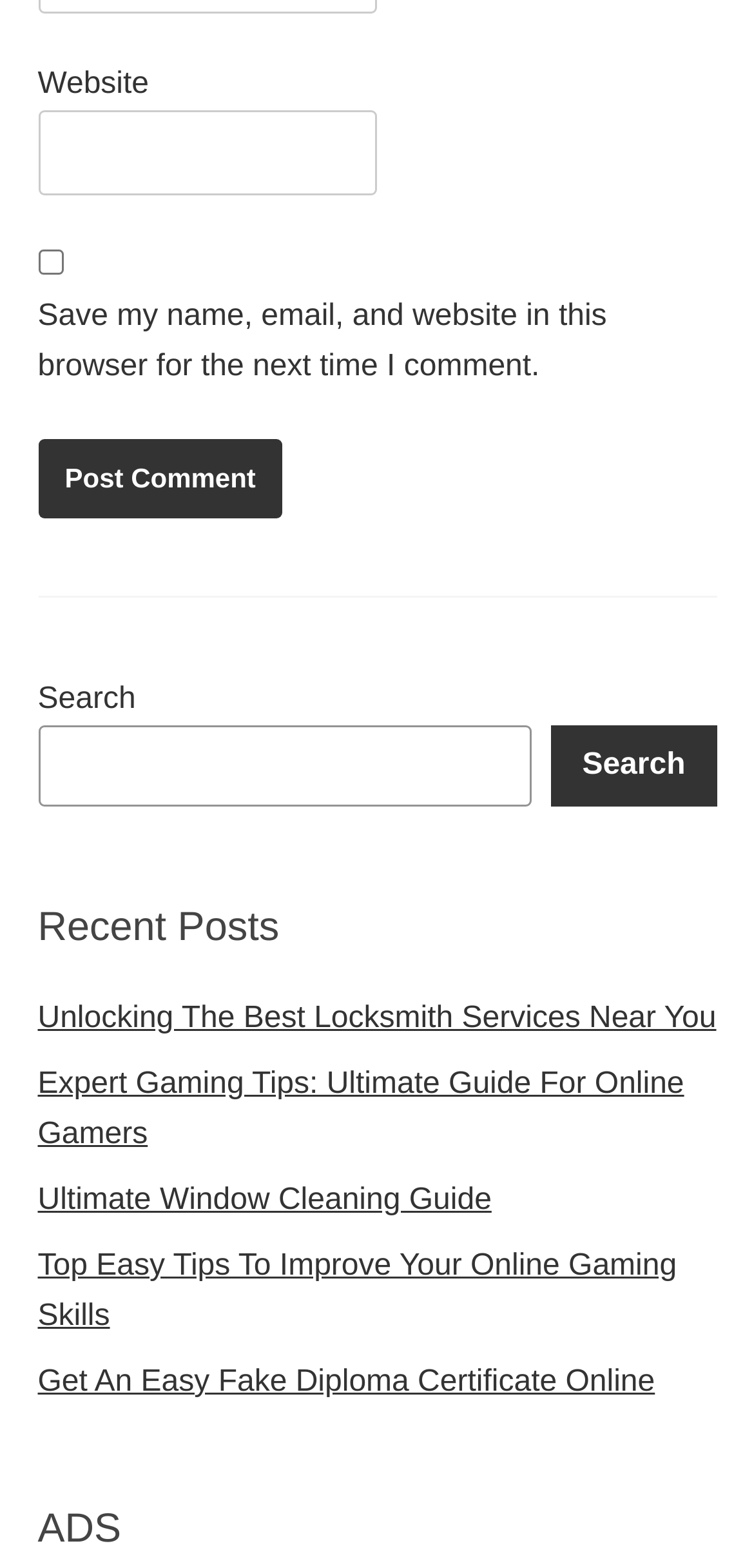How many search buttons are there?
Examine the image and give a concise answer in one word or a short phrase.

1